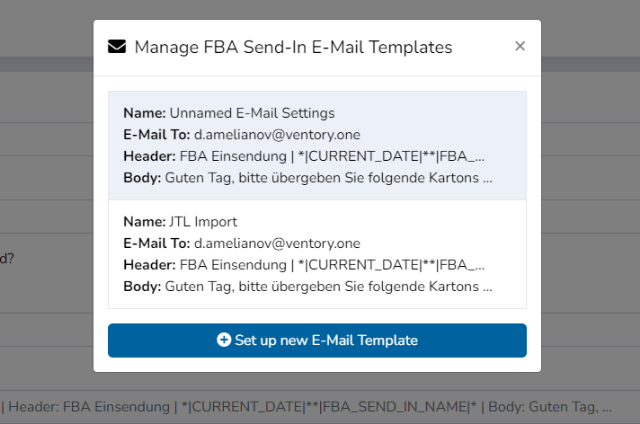Explain the scene depicted in the image, including all details.

The image depicts a dialog box for managing FBA (Fulfillment by Amazon) send-in email templates. The interface presents two main entries for email templates. The first template is labeled "Unnamed E-Mail Settings," indicating it currently has no specified name, with the email address set to d.amelianov@ventory.one. The header for this template reads "FBA Einsendung | *|CURRENT_DATE|**FBA...," suggesting a structured format for the subject line featuring dynamic date information. Below, the body message states, "Guten Tag, bitte übergeben Sie folgende Kartons..." which translates to "Good day, please provide the following cartons..." in English, indicating an actionable request.

The second entry is for a template titled "JTL Import," also directed to the same email address. Similarly, it features a header with a structure for inclusive date information, and the body mirrors the same request format as the first template. At the bottom of the dialog is a button labeled "Set up new E-Mail Template," allowing the user to create additional email templates if needed. The overall layout is user-friendly, facilitating efficient management of email communication for FBA shipments.